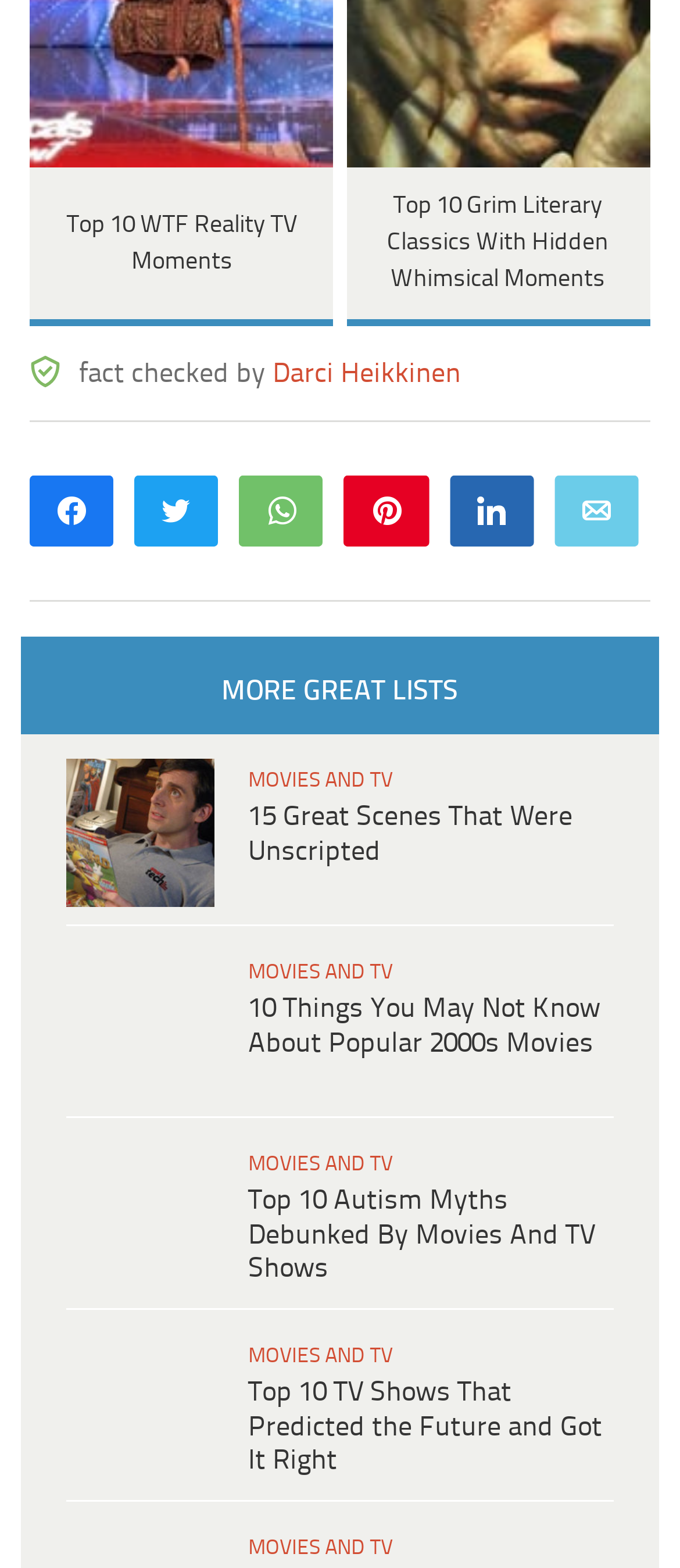Provide a brief response to the question using a single word or phrase: 
What is the author of the fact-checked article?

Darci Heikkinen